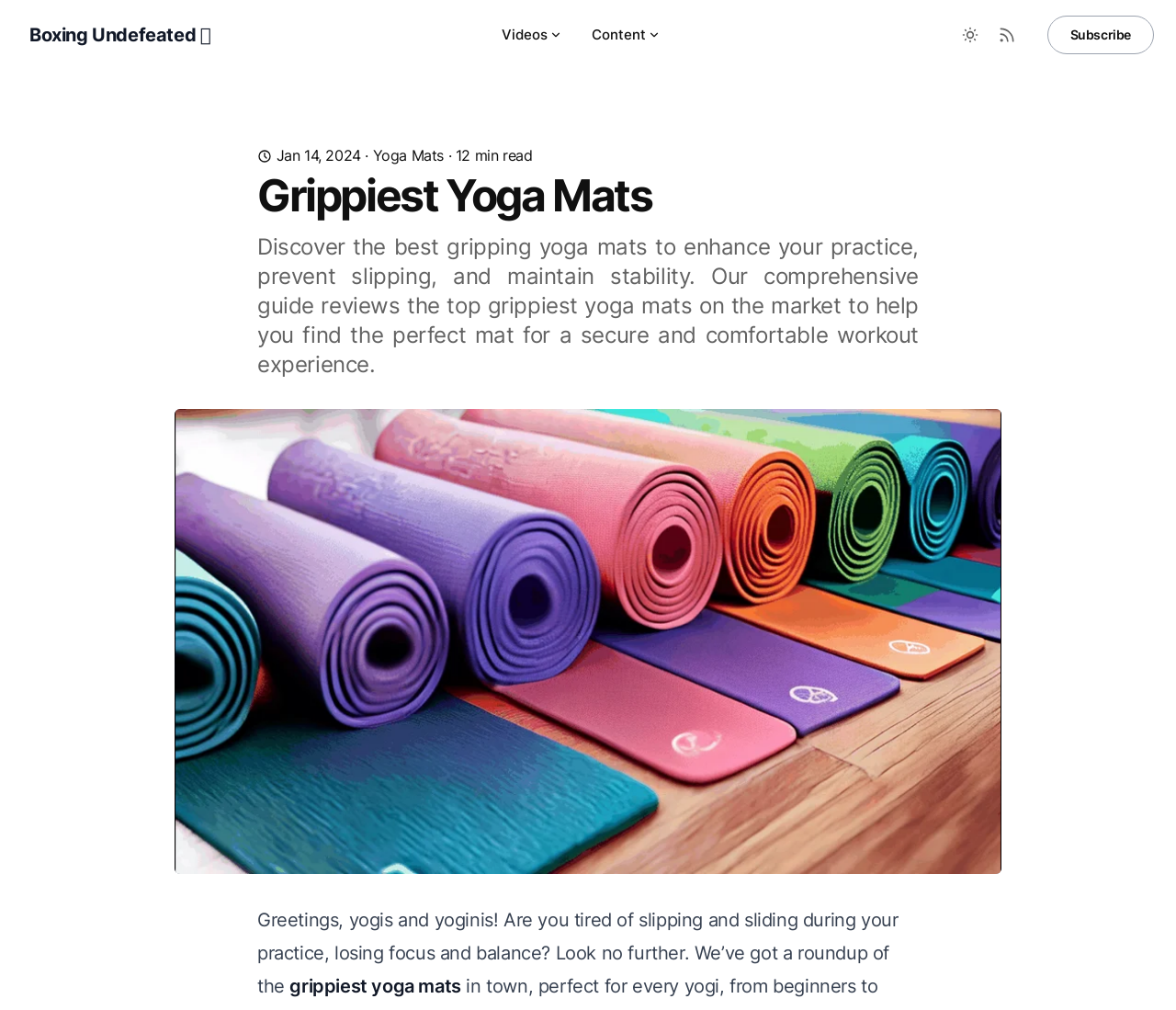Identify and provide the main heading of the webpage.

Grippiest Yoga Mats